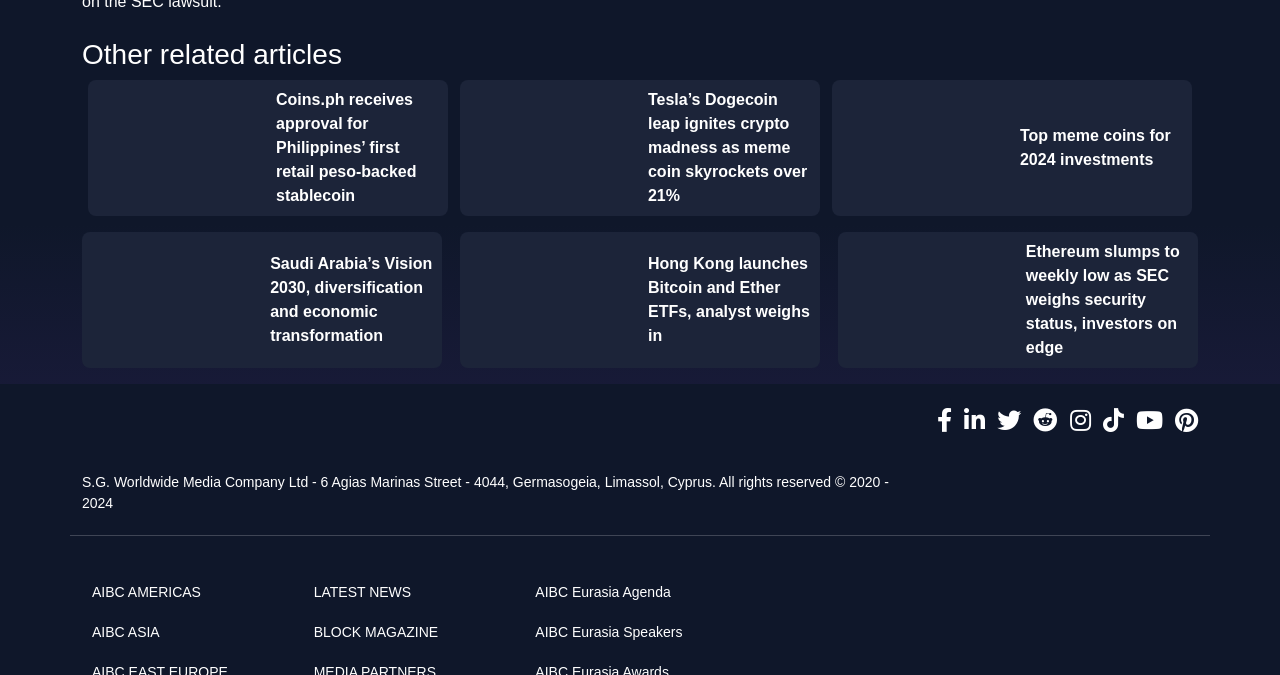How many images are in the second article?
Please answer the question with a single word or phrase, referencing the image.

1